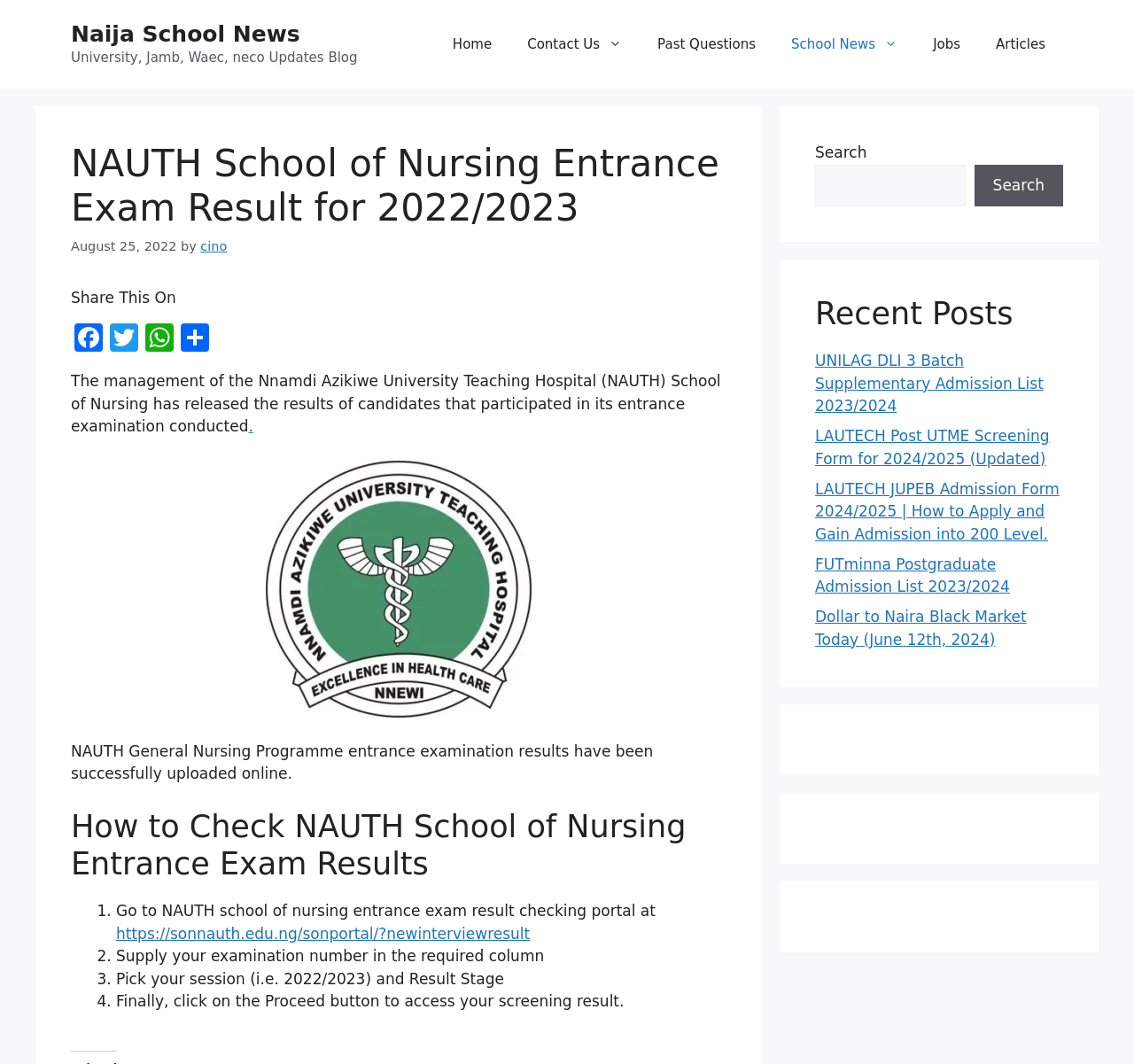Find and generate the main title of the webpage.

NAUTH School of Nursing Entrance Exam Result for 2022/2023